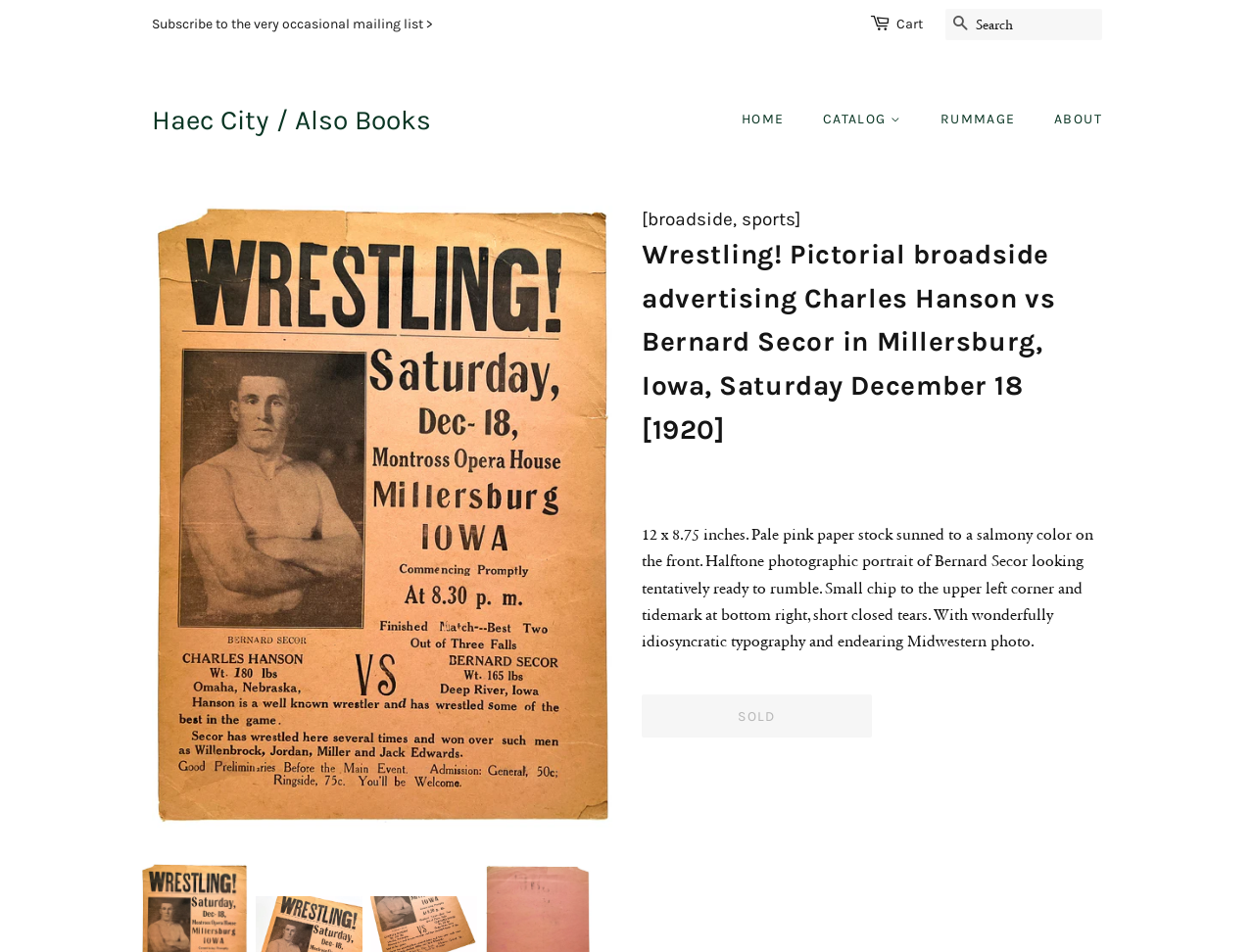Using the description: "Objects", determine the UI element's bounding box coordinates. Ensure the coordinates are in the format of four float numbers between 0 and 1, i.e., [left, top, right, bottom].

[0.644, 0.216, 0.731, 0.251]